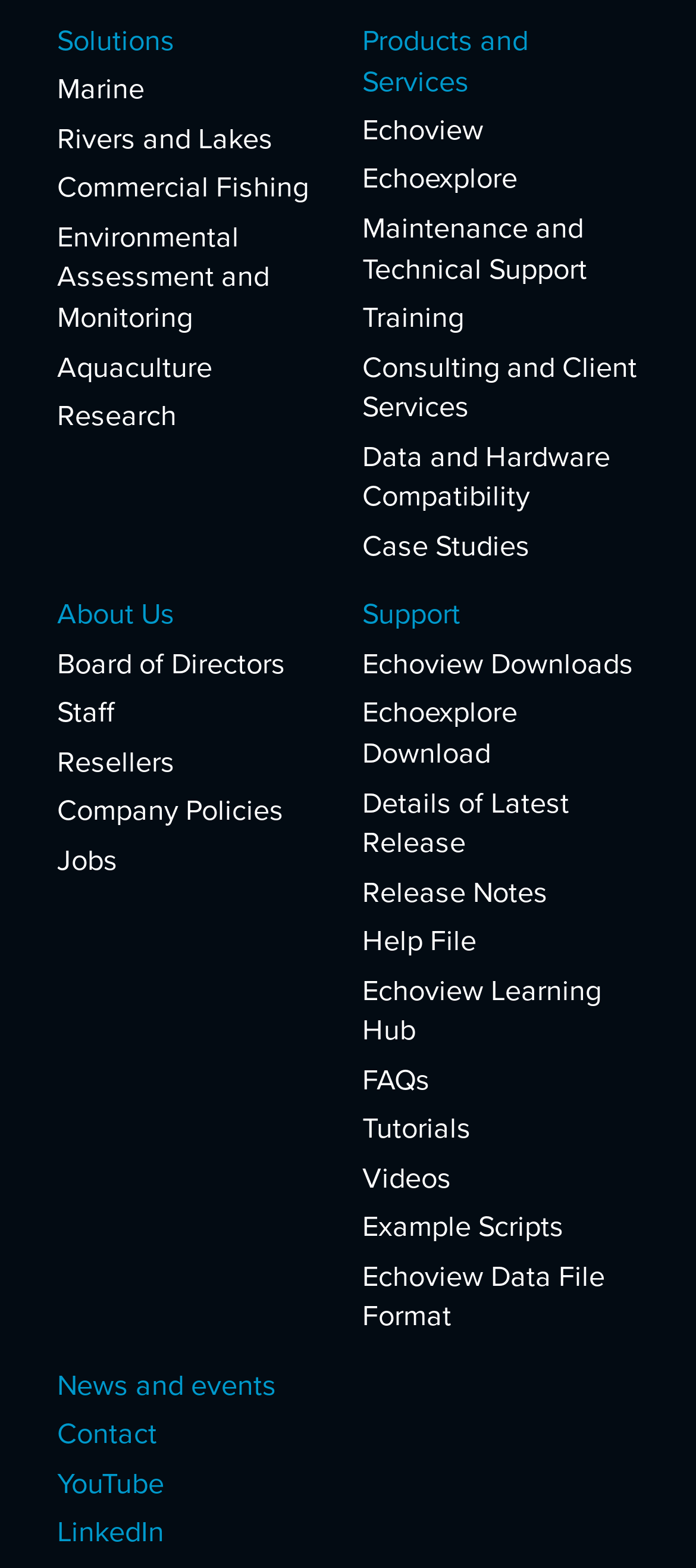Show the bounding box coordinates of the element that should be clicked to complete the task: "Go to About Us".

[0.082, 0.38, 0.479, 0.406]